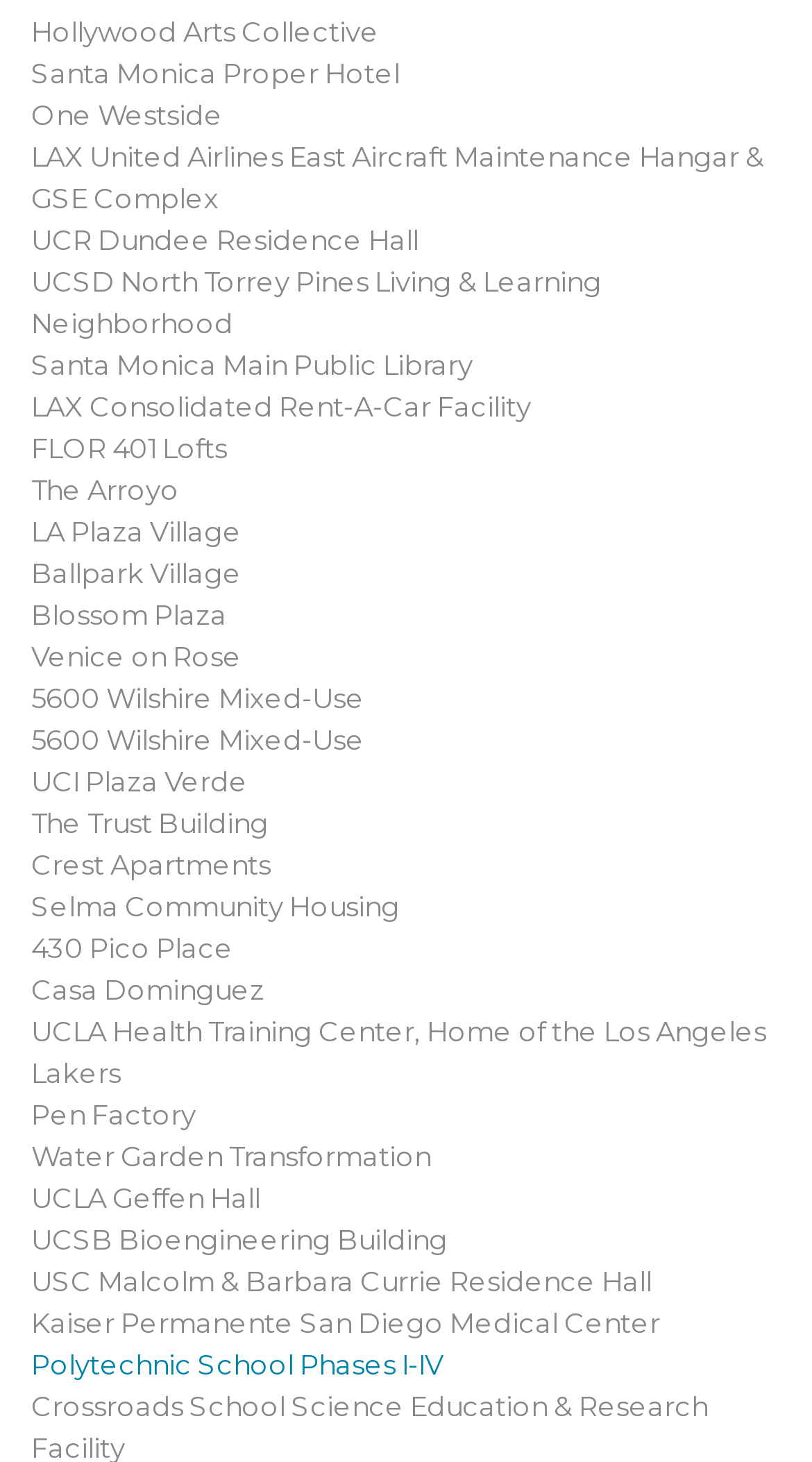What is the topmost link on this webpage?
Refer to the image and respond with a one-word or short-phrase answer.

Hollywood Arts Collective